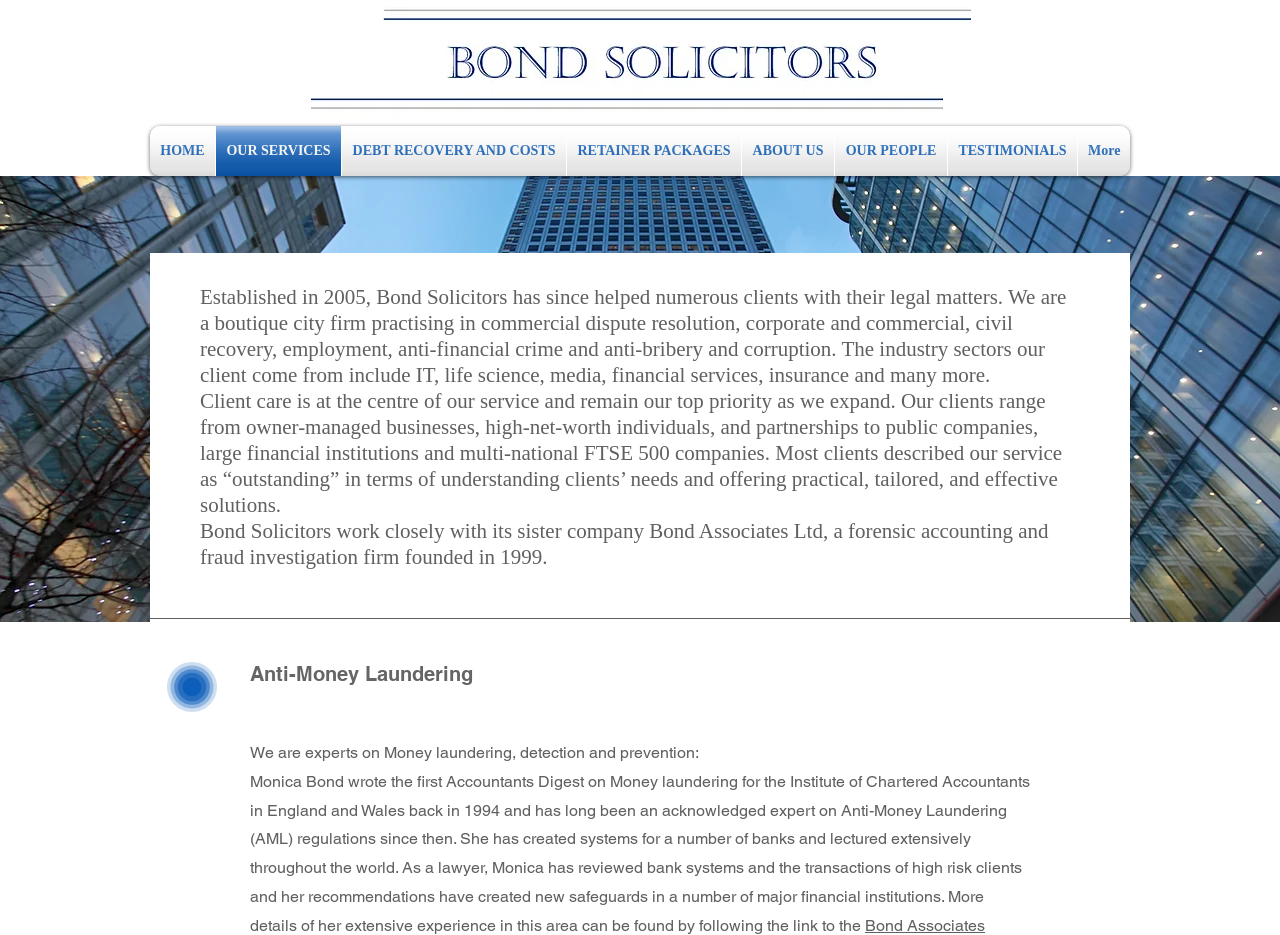Please give a one-word or short phrase response to the following question: 
What is the topic of the section with the heading 'Anti-Money Laundering'?

Money laundering detection and prevention